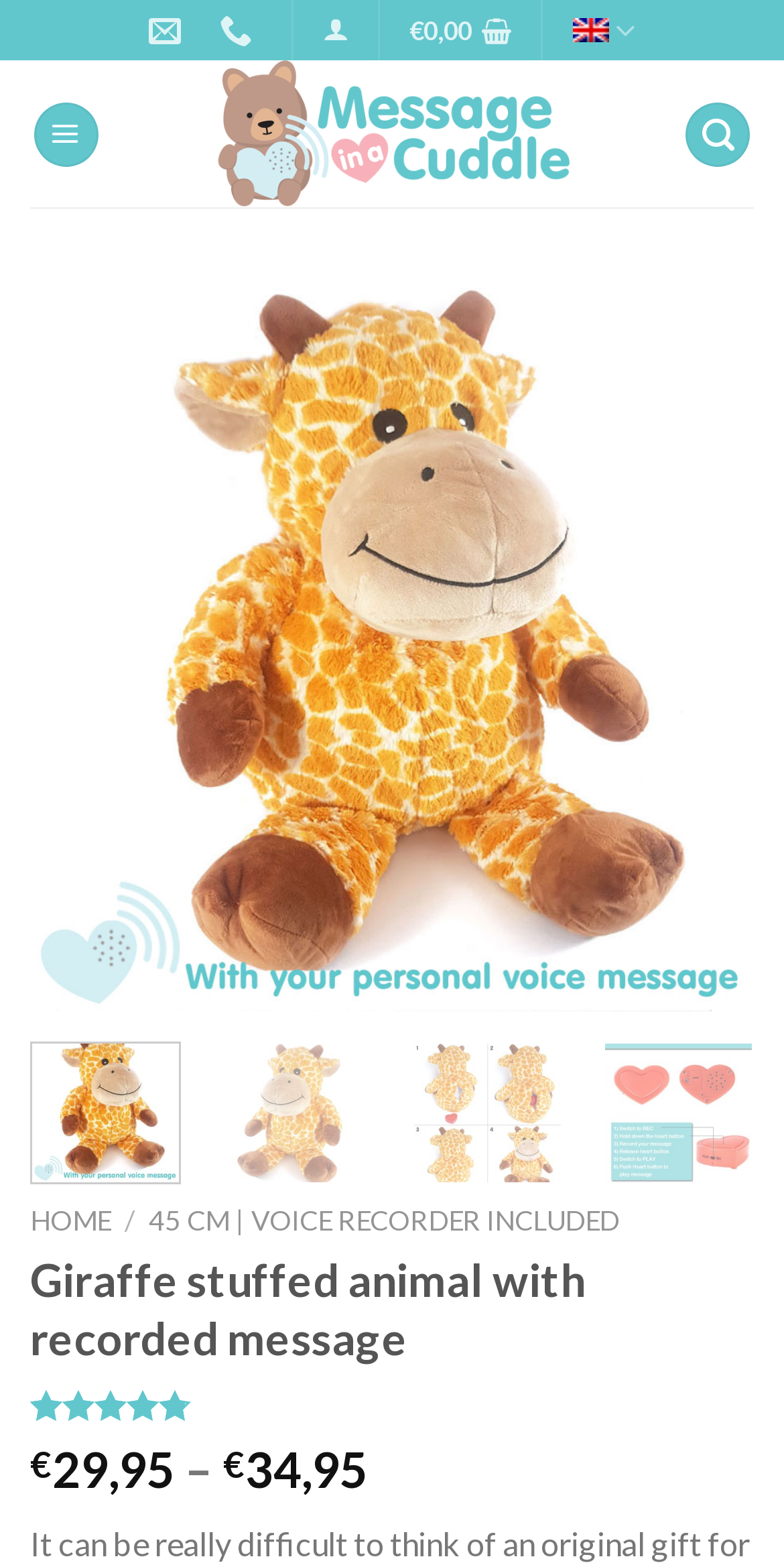Please locate the UI element described by "aria-label="Menu"" and provide its bounding box coordinates.

[0.042, 0.065, 0.124, 0.107]